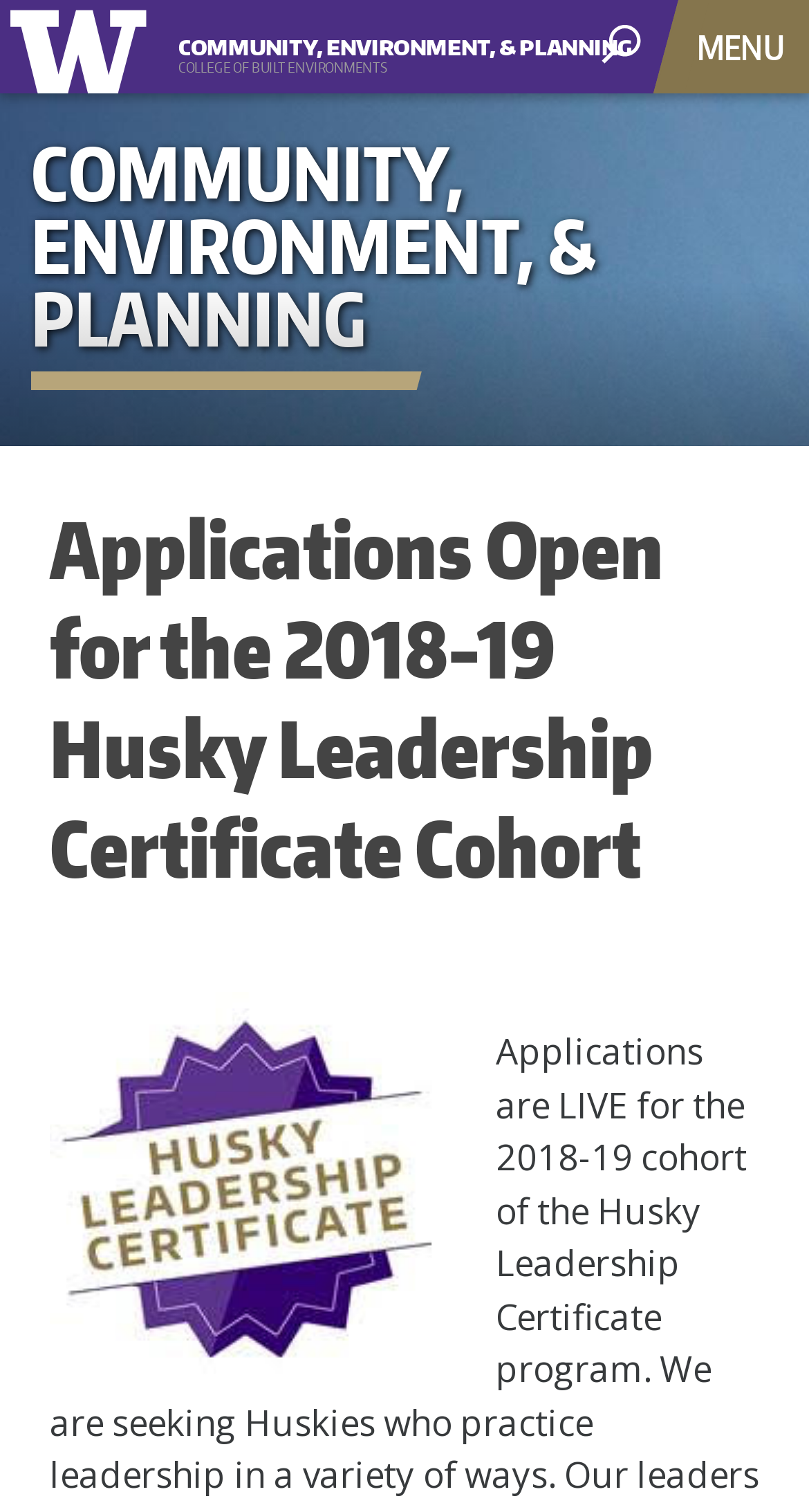Provide a one-word or short-phrase response to the question:
What is the purpose of the button with the text 'MENU'?

Toggle navigation